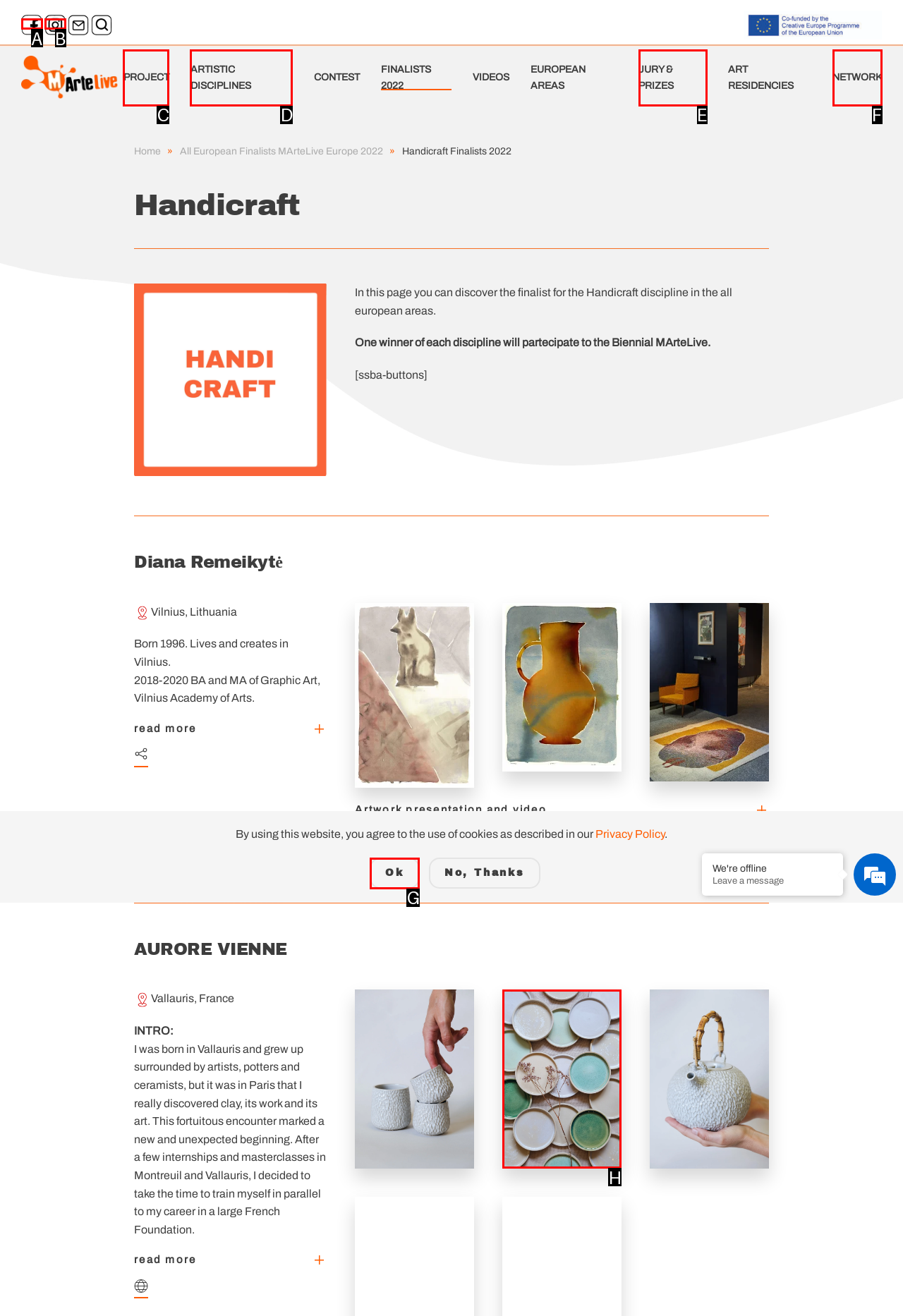Determine the option that aligns with this description: Project
Reply with the option's letter directly.

C